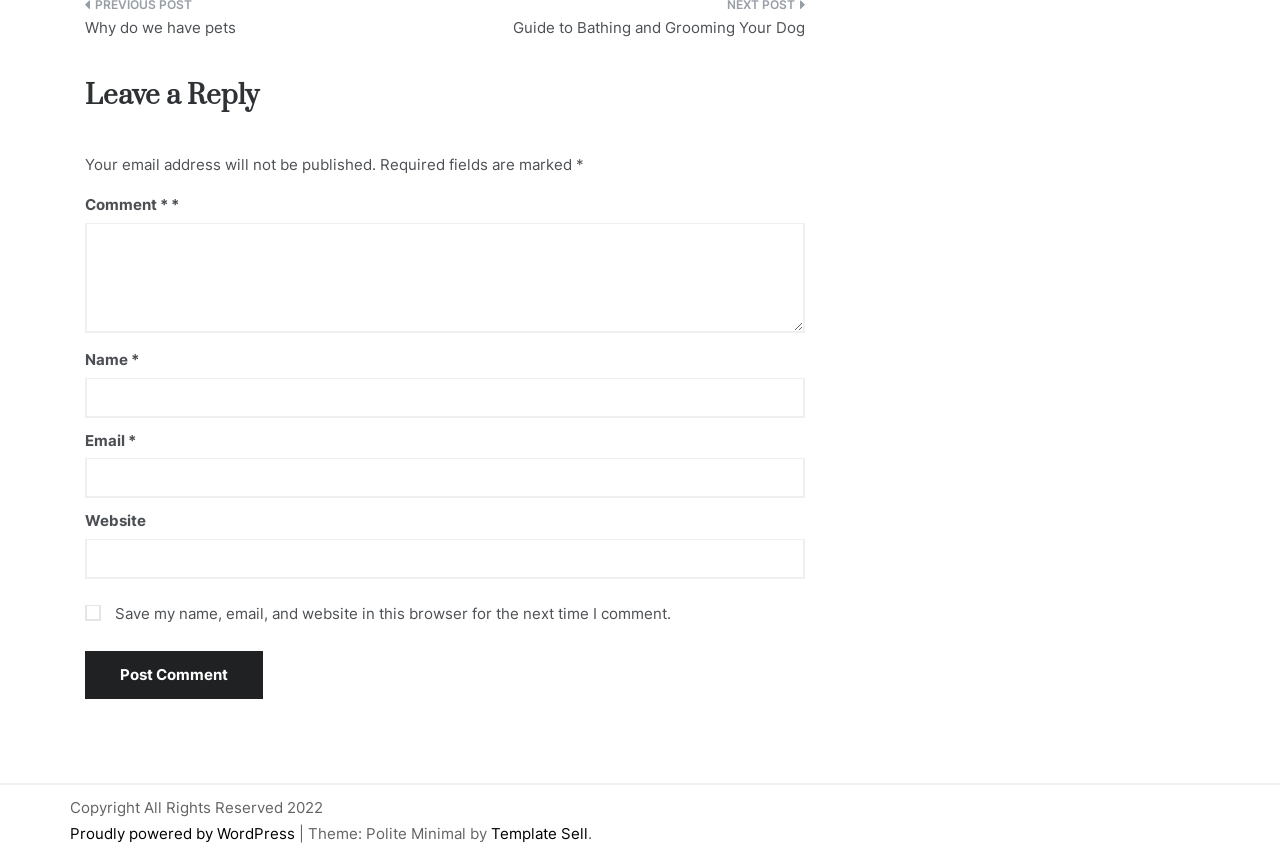Find the bounding box coordinates of the element to click in order to complete this instruction: "Provide your email address". The bounding box coordinates must be four float numbers between 0 and 1, denoted as [left, top, right, bottom].

[0.066, 0.535, 0.629, 0.582]